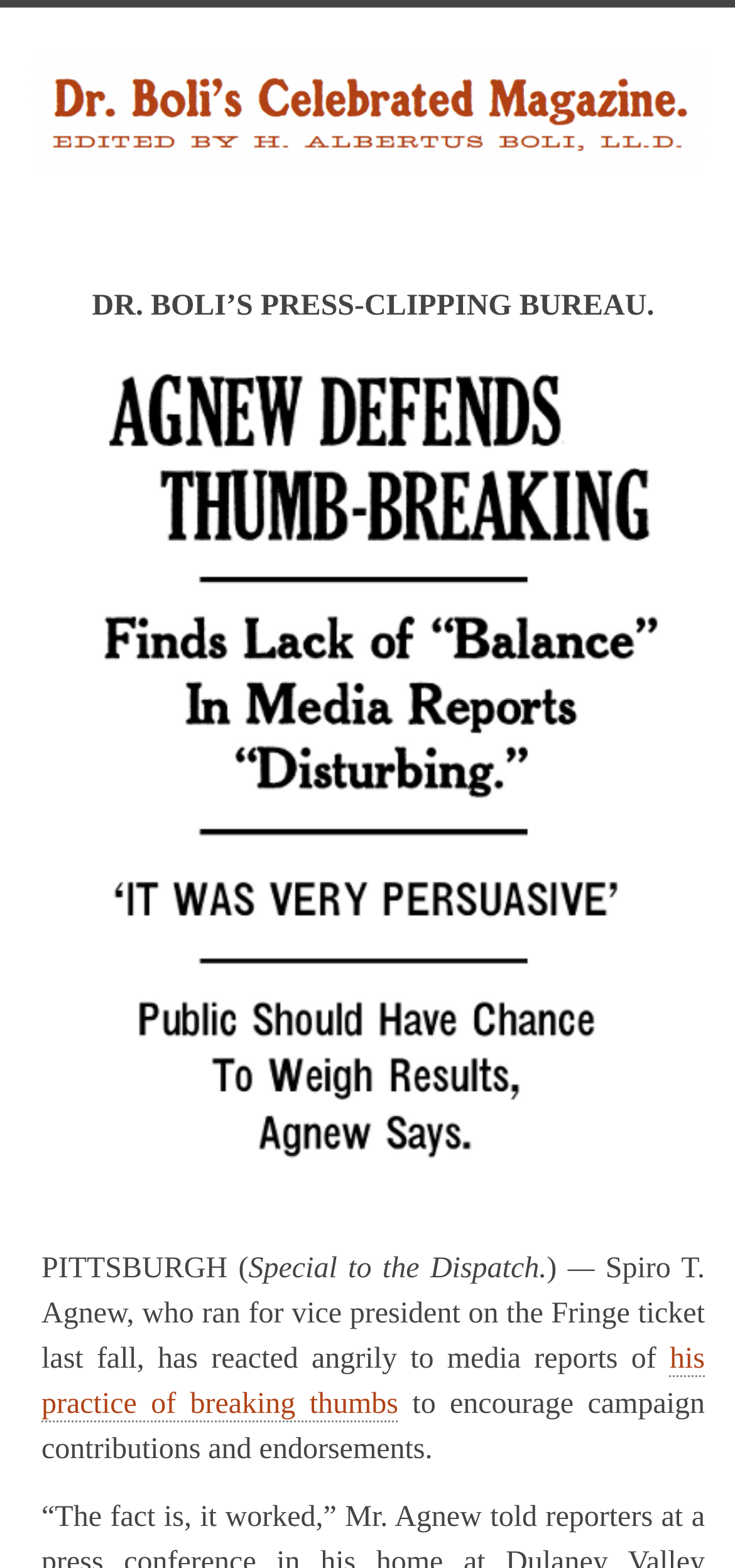What is the practice Spiro T. Agnew is accused of?
Answer the question with detailed information derived from the image.

The link element 'his practice of breaking thumbs' suggests that Spiro T. Agnew is accused of breaking thumbs to encourage campaign contributions and endorsements.